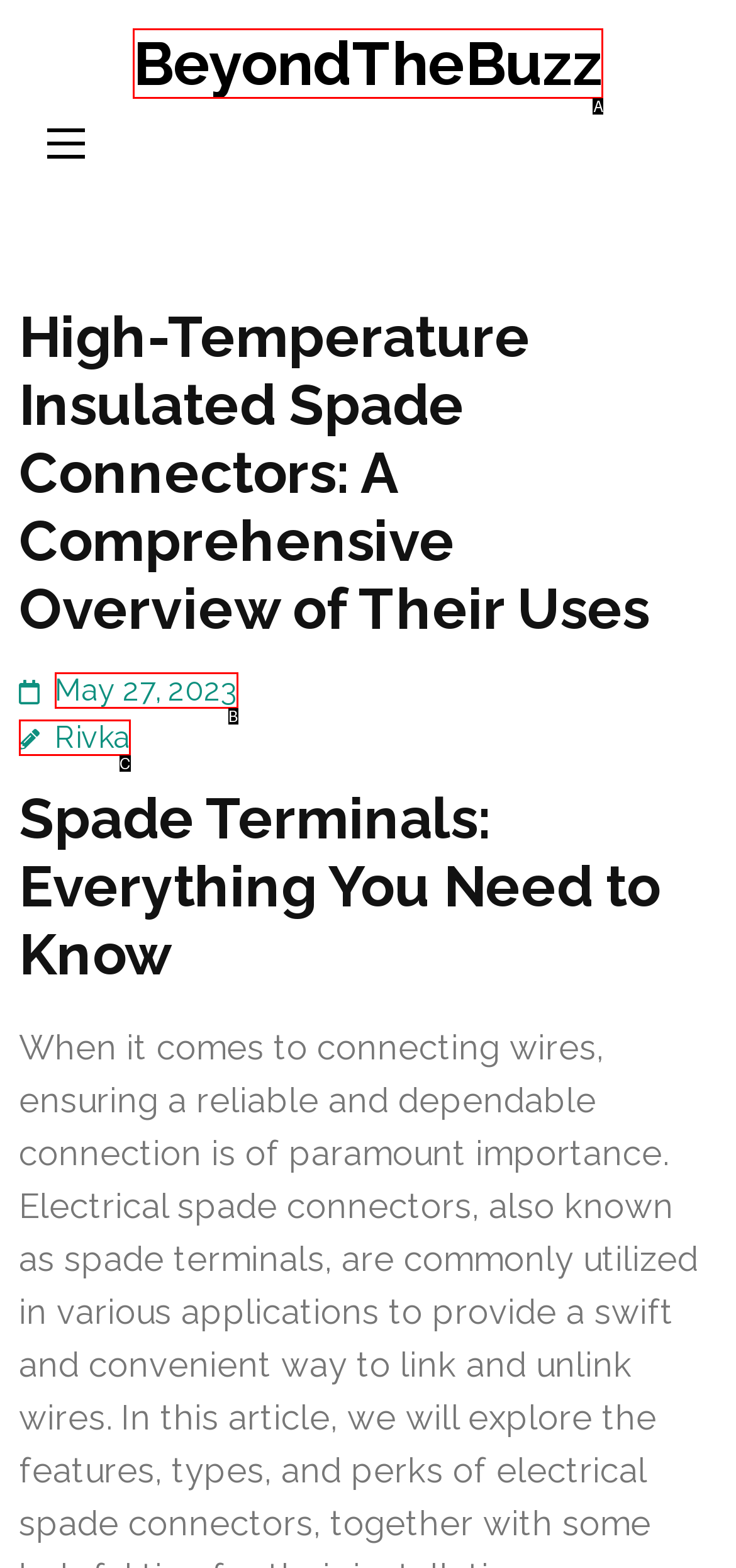Using the description: Double Deck Scissor Parking Lift, find the best-matching HTML element. Indicate your answer with the letter of the chosen option.

None